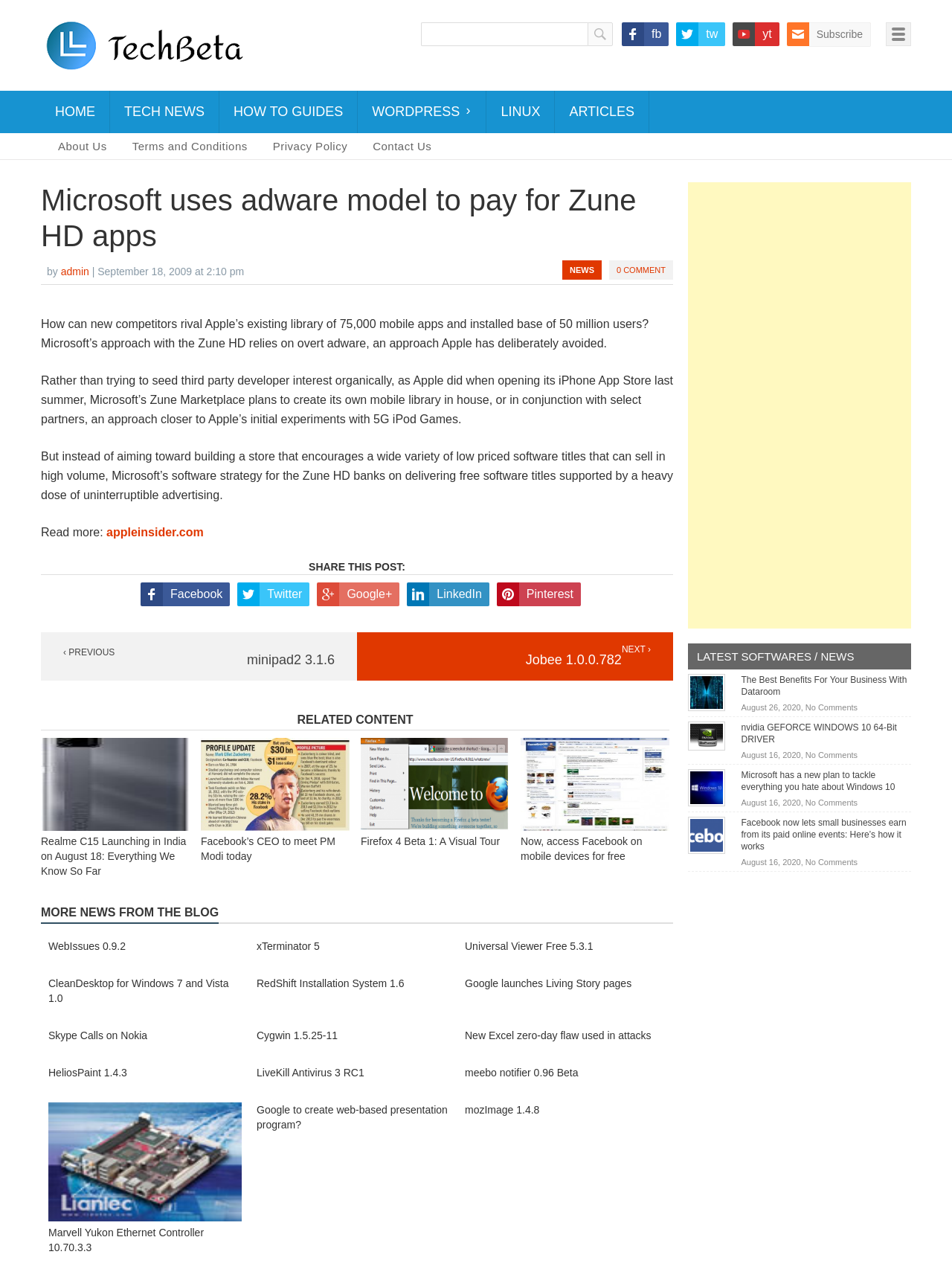Please identify the coordinates of the bounding box that should be clicked to fulfill this instruction: "Click on the 'HOME' link".

[0.043, 0.072, 0.115, 0.105]